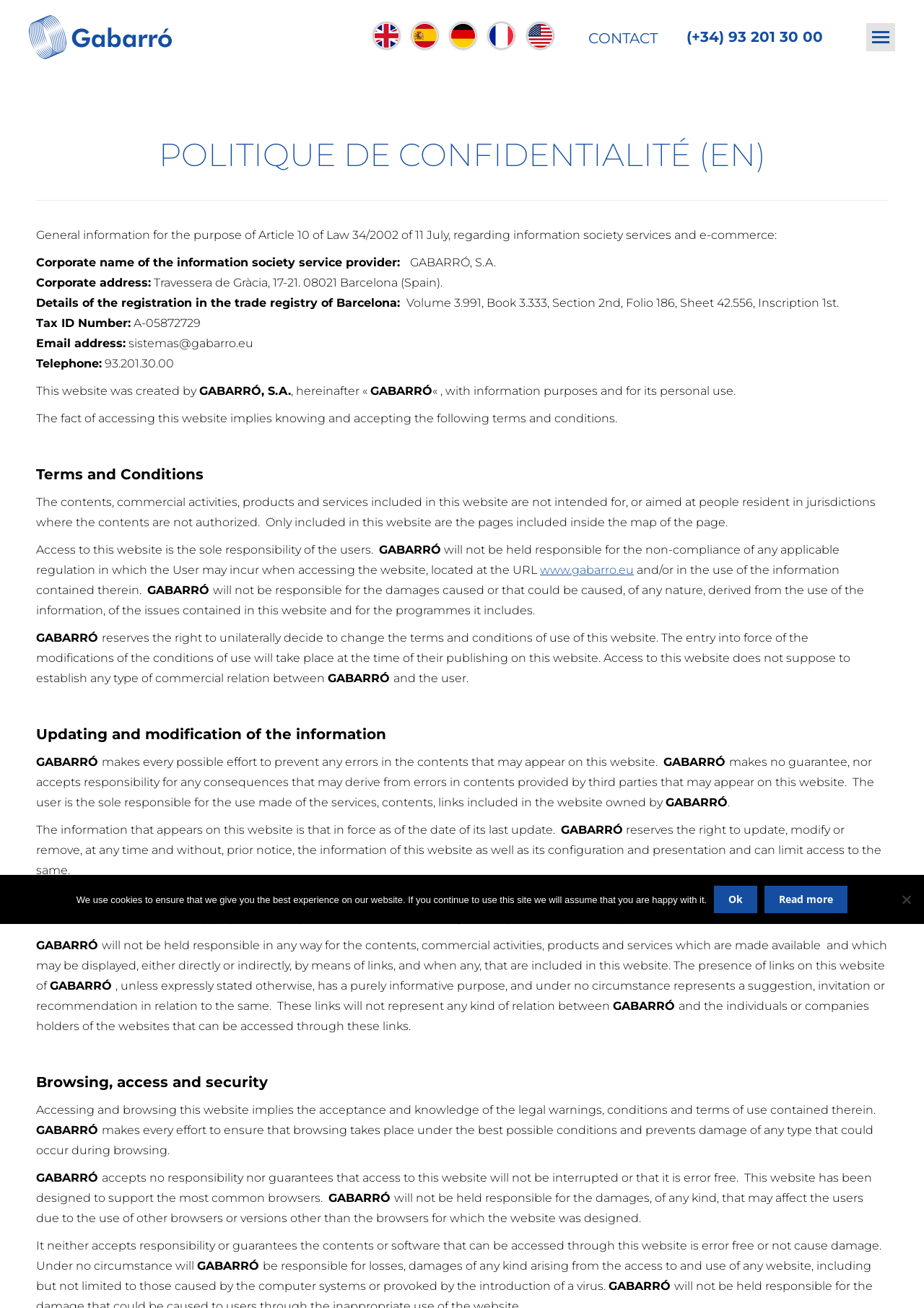What is the telephone number of GABARRÓ?
Look at the image and answer the question with a single word or phrase.

93 201 30 00